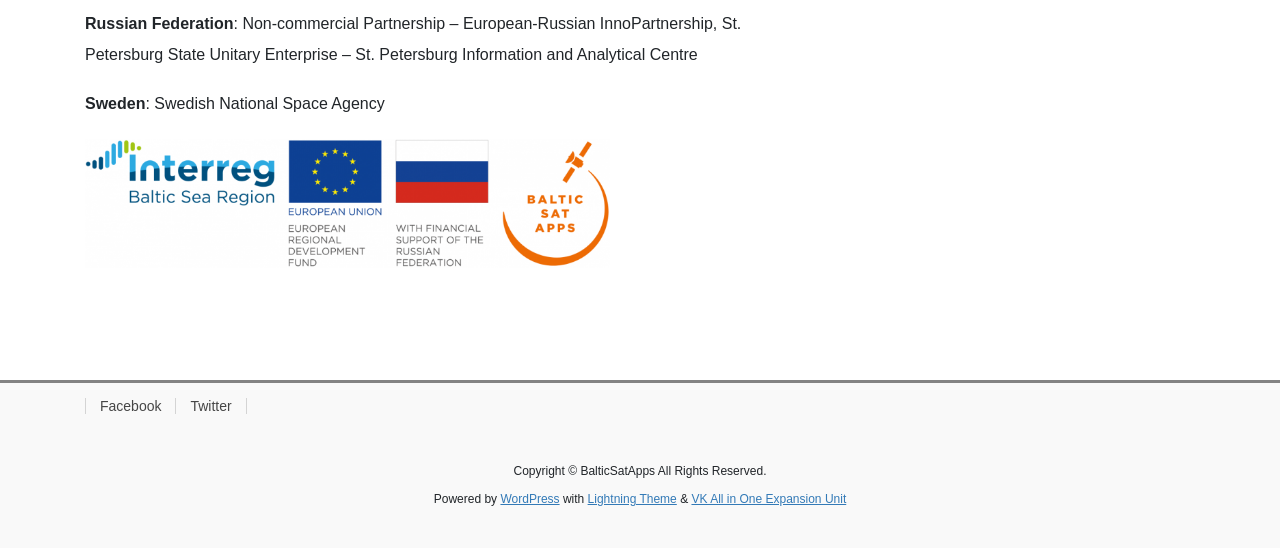Answer the following query concisely with a single word or phrase:
What is the name of the expansion unit used by the website?

VK All in One Expansion Unit